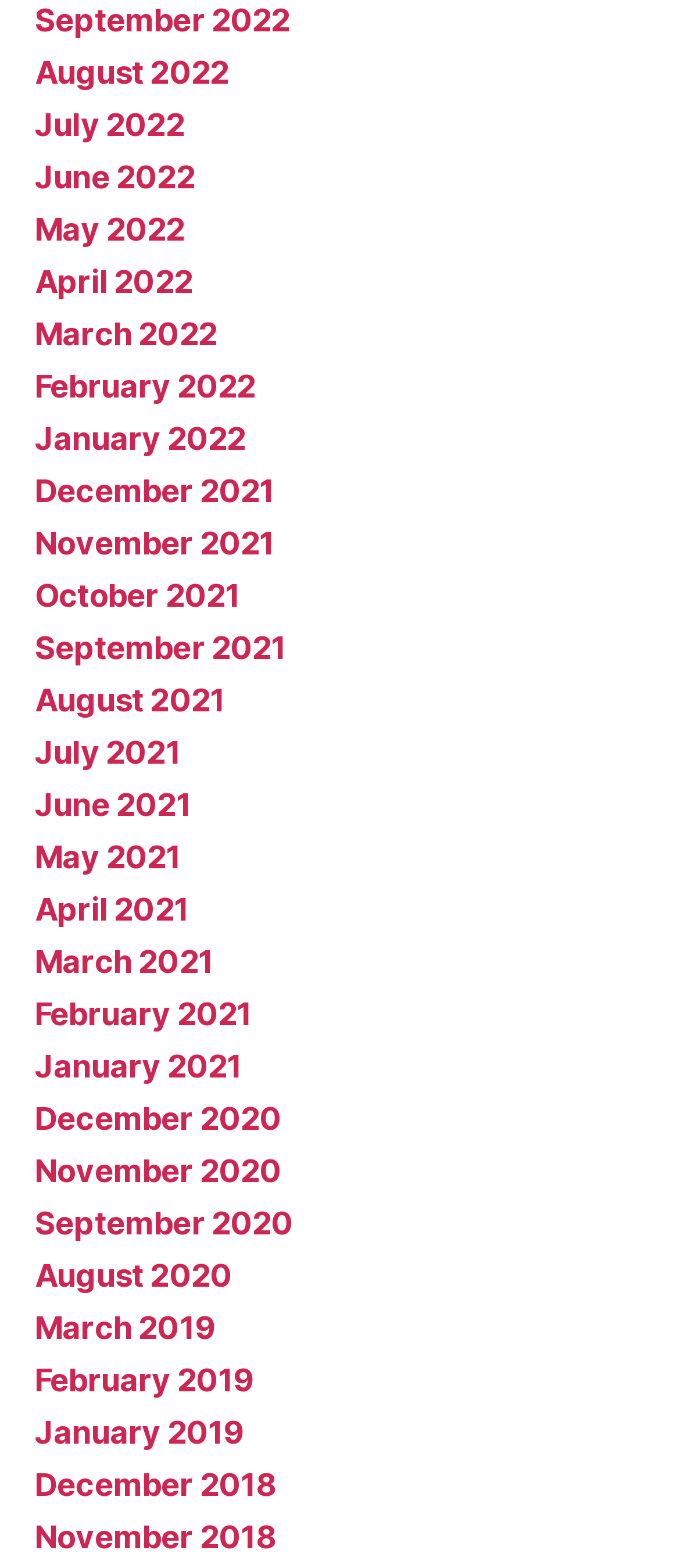What is the earliest month listed?
Please use the image to provide a one-word or short phrase answer.

December 2018